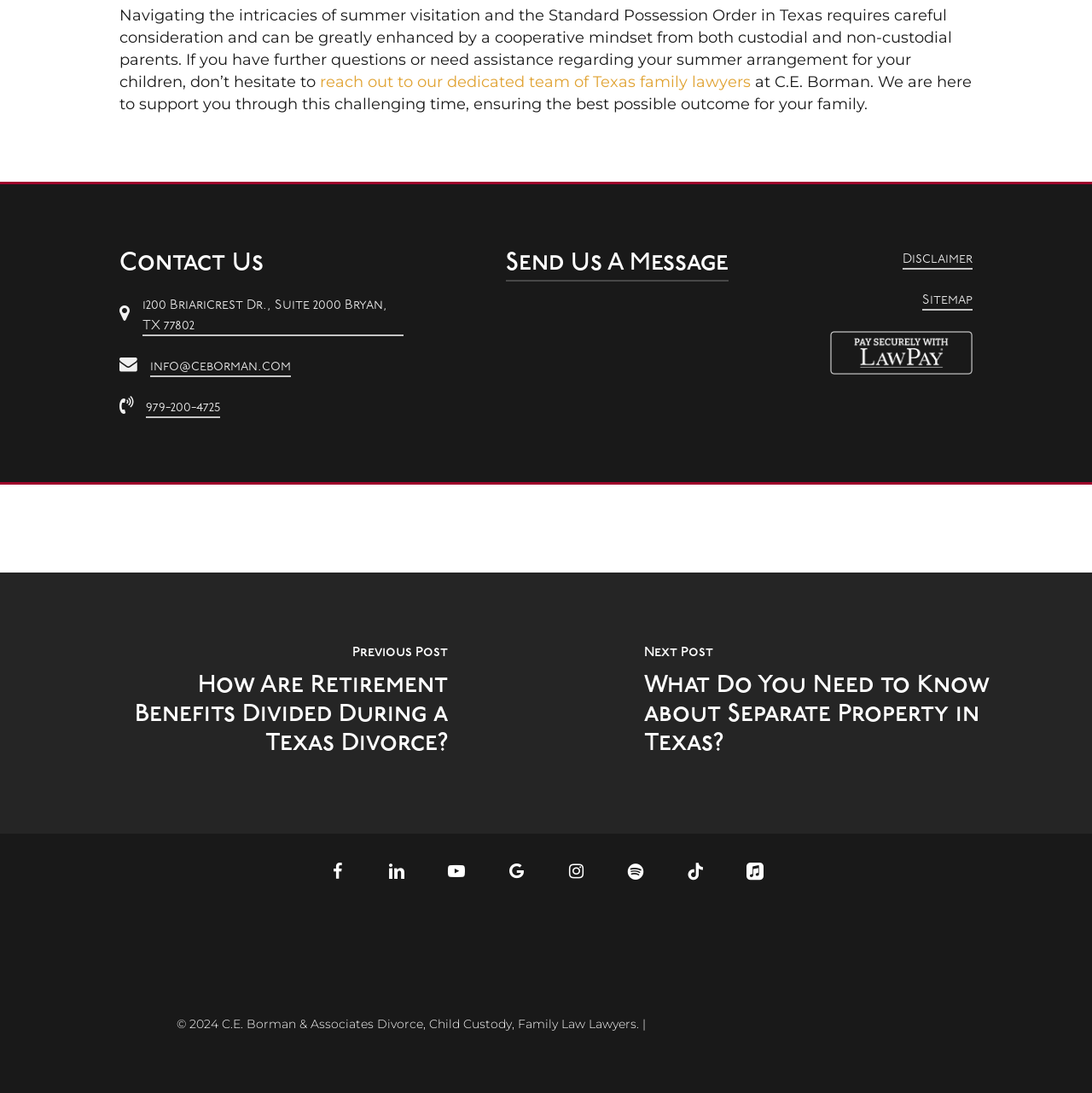Based on the element description Send Us A Message, identify the bounding box of the UI element in the given webpage screenshot. The coordinates should be in the format (top-left x, top-left y, bottom-right x, bottom-right y) and must be between 0 and 1.

[0.463, 0.228, 0.667, 0.254]